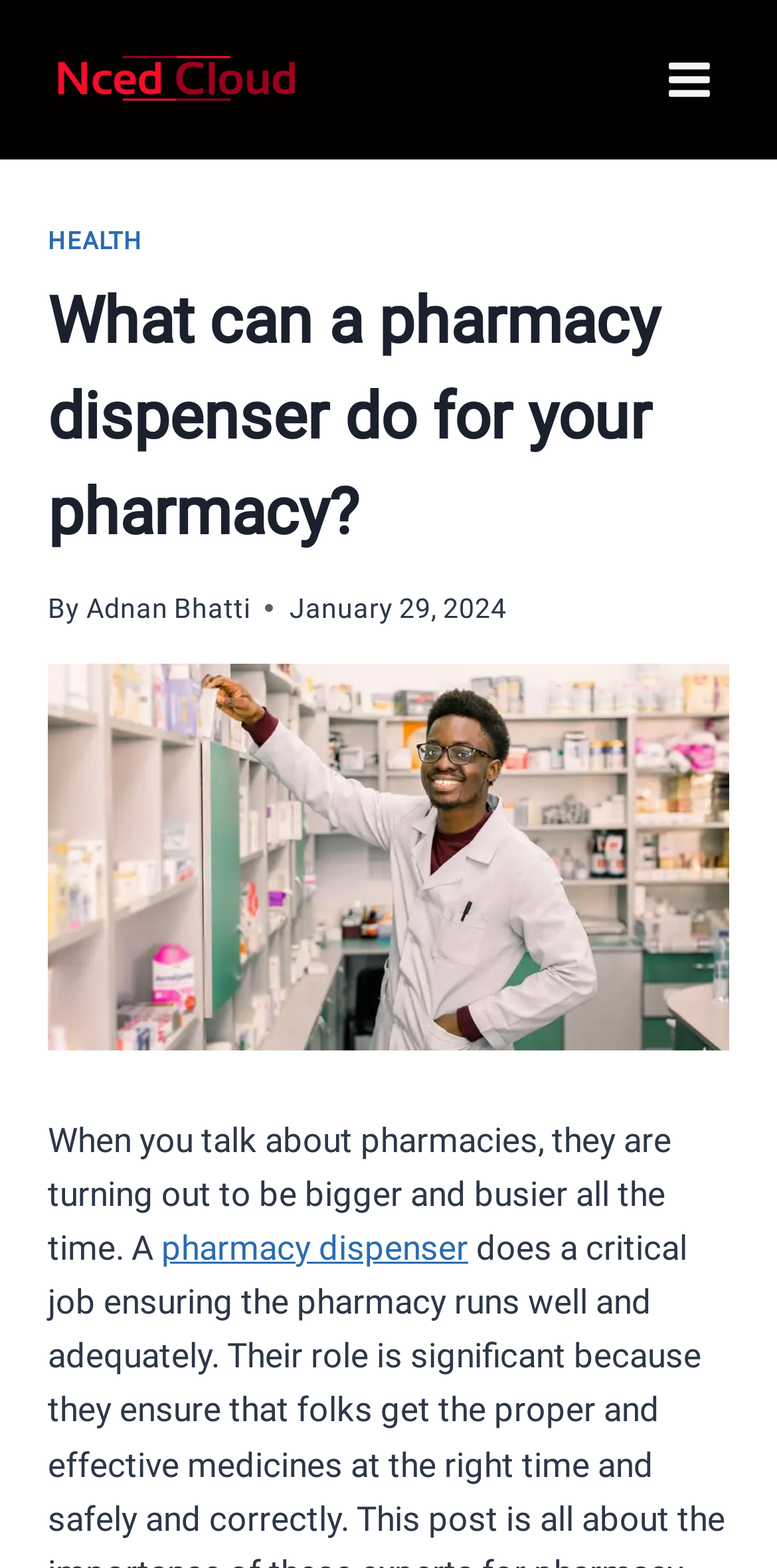Can you give a comprehensive explanation to the question given the content of the image?
What is the main theme of the website?

The main theme of the website can be inferred by looking at the link text 'HEALTH' which is one of the main categories on the website.